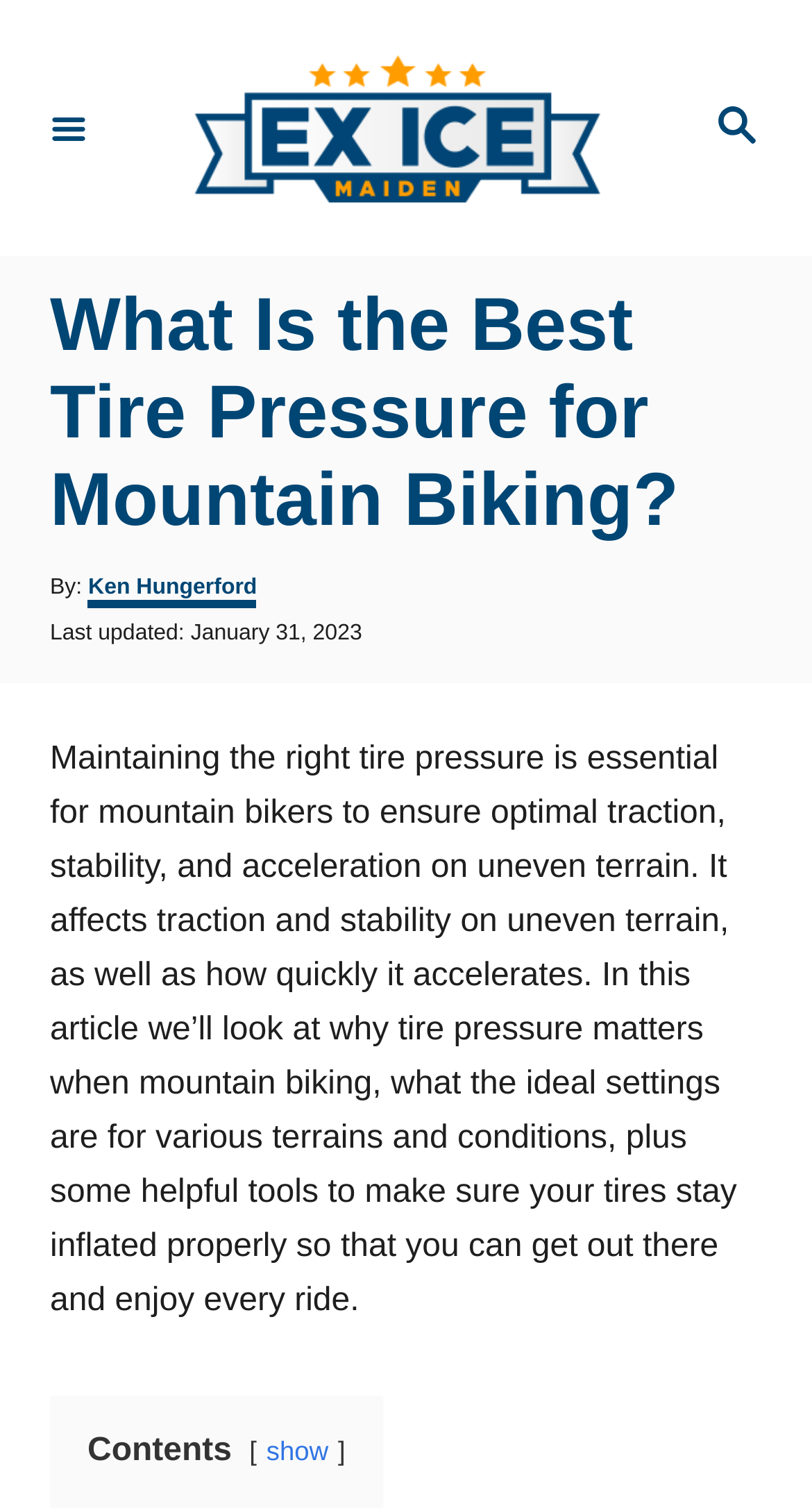Generate a thorough description of the webpage.

The webpage is about discovering the best tire pressure for mountain biking. At the top right corner, there is a search button with a magnifying glass icon. Next to it, on the left, is a link to the website "ExiceMaiden.com" accompanied by a logo image. On the top left corner, there is a menu button with a small icon.

Below the top section, there is a header area that spans almost the entire width of the page. It contains the title "What Is the Best Tire Pressure for Mountain Biking?" in a large font, followed by the author's name "Ken Hungerford" and the date "January 31, 2023" when the article was last updated.

The main content of the webpage is a long paragraph that explains the importance of maintaining the right tire pressure for mountain biking, including its effects on traction, stability, and acceleration. The text is divided into several sections, with a "Contents" heading near the bottom, followed by a "show" link.

There are no images in the main content area, but there are several icons and logos scattered throughout the top section of the page. Overall, the webpage has a clean and organized layout, making it easy to read and navigate.